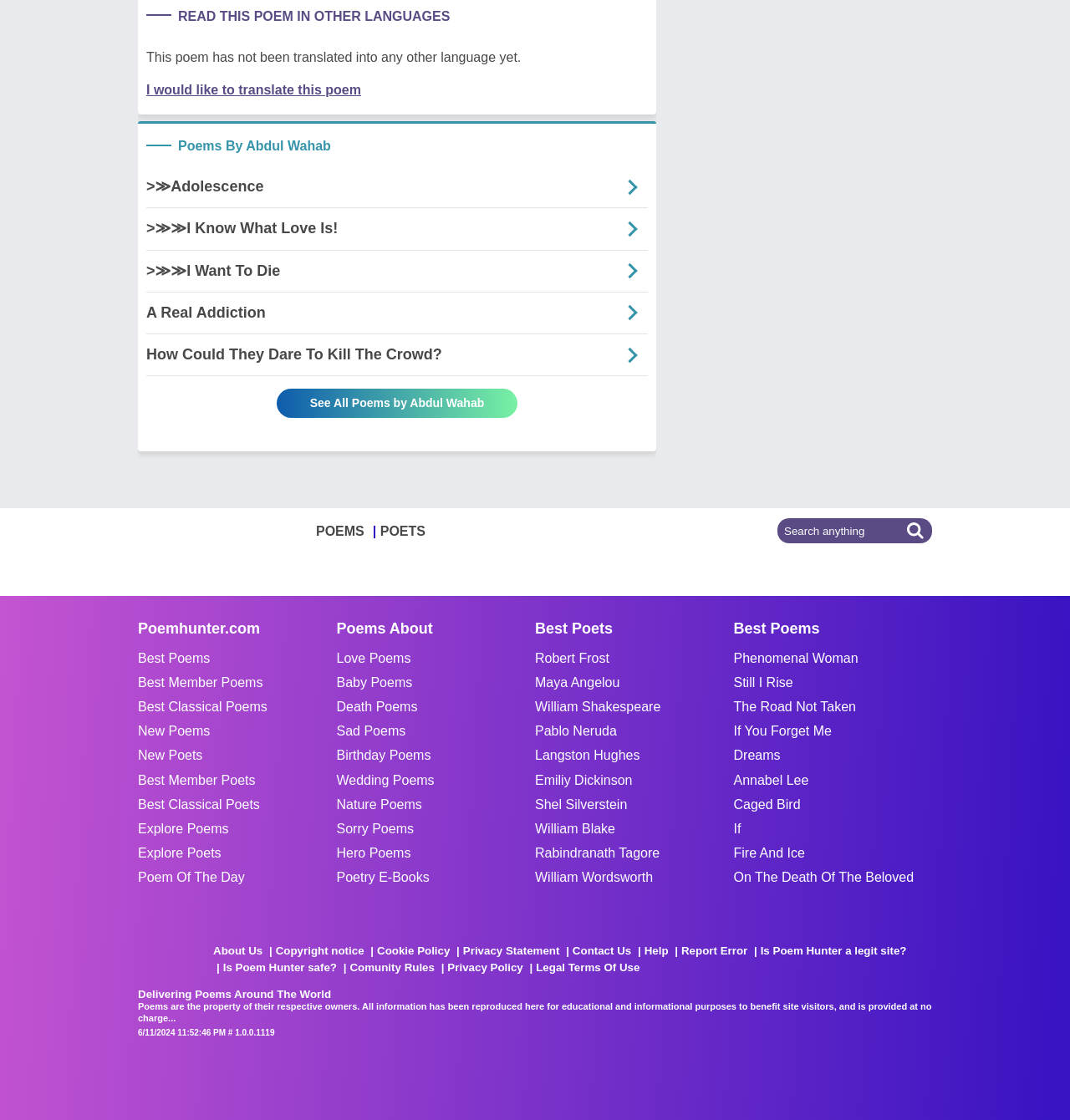Kindly determine the bounding box coordinates for the clickable area to achieve the given instruction: "see all poems by Abdul Wahab".

[0.258, 0.347, 0.484, 0.373]